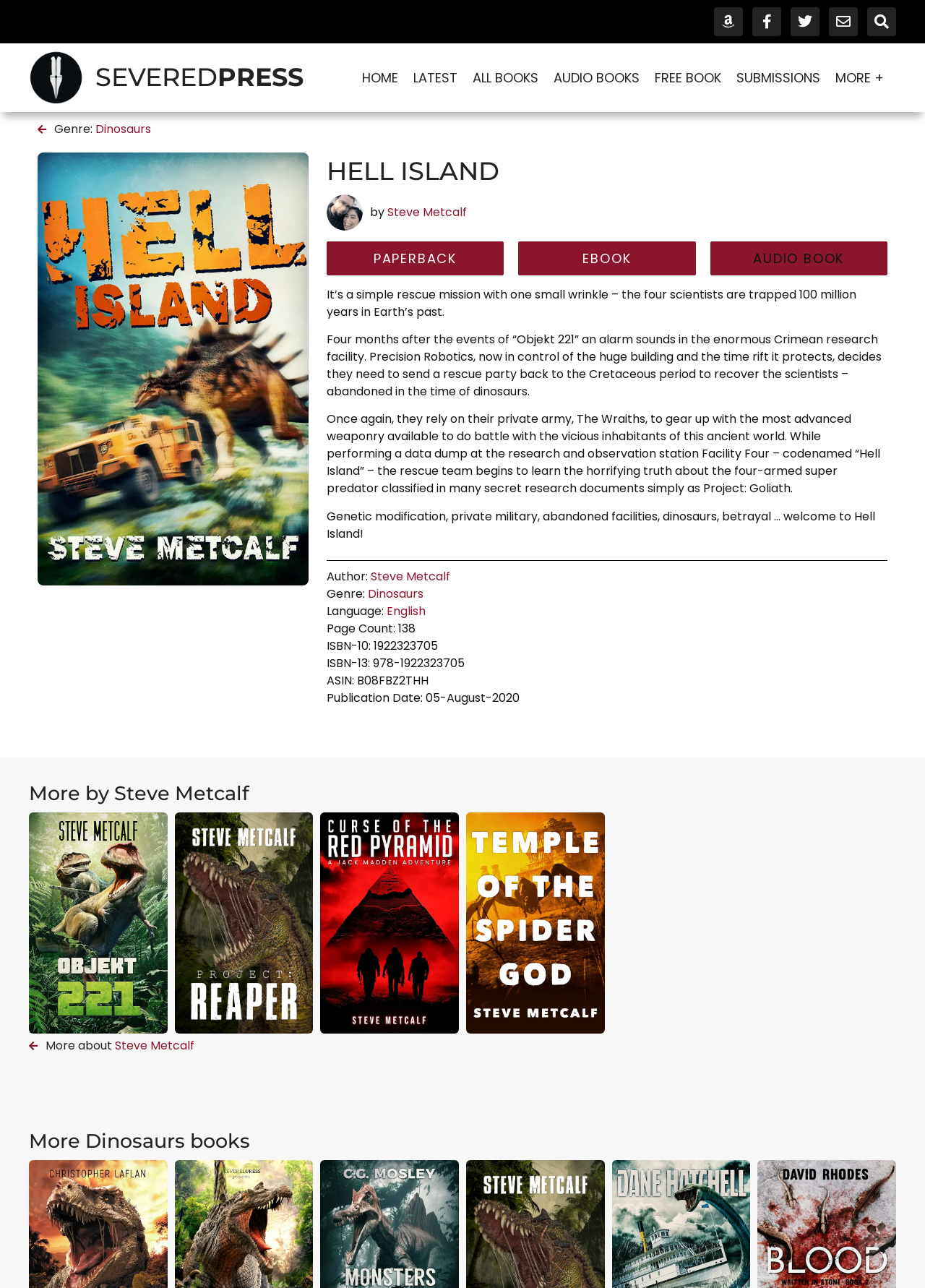Using details from the image, please answer the following question comprehensively:
What is the genre of the book?

The question is asking for the genre of the book, which can be found in the static text element with the text 'Genre:' and the link element with the text 'Dinosaurs'.